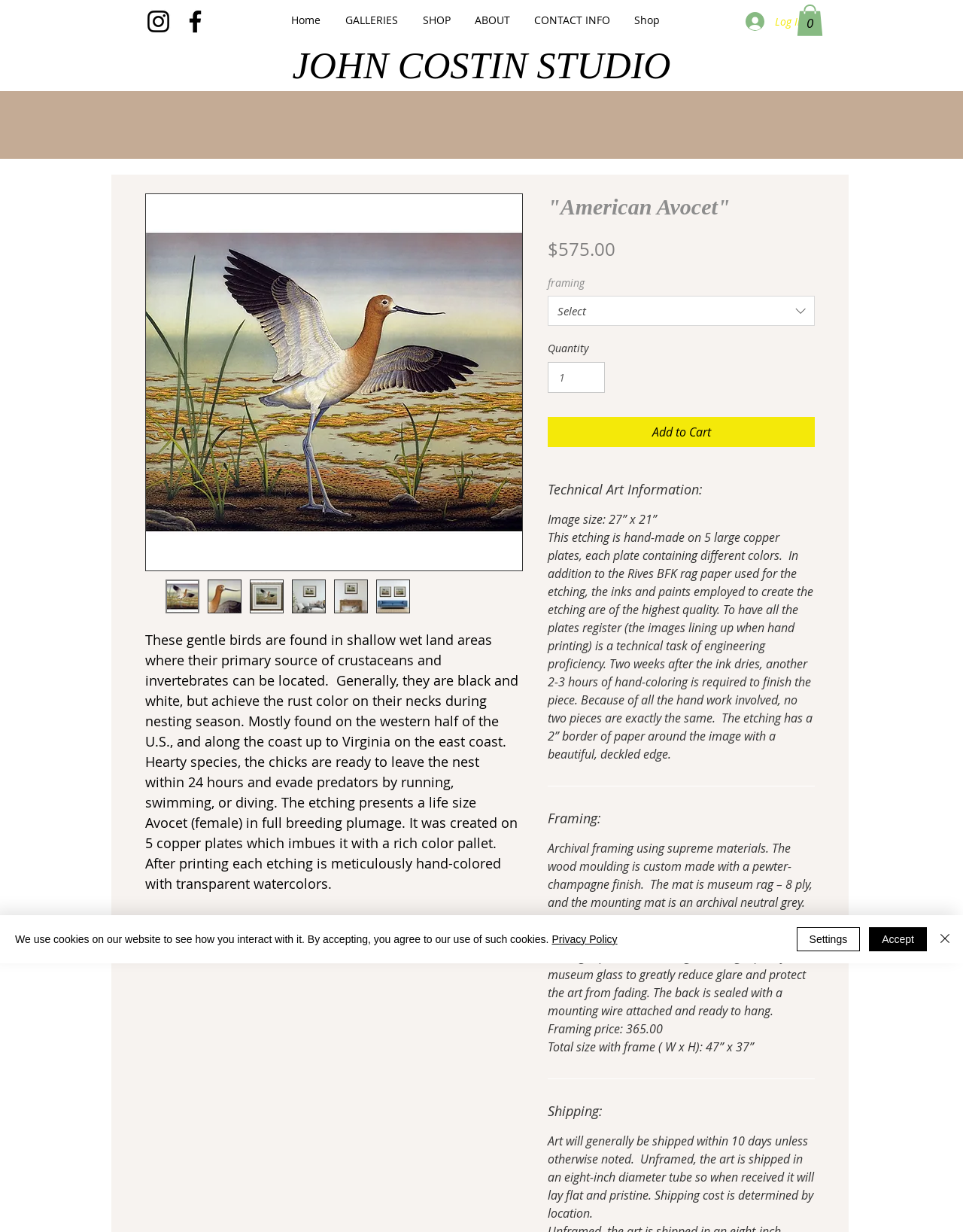Using the provided description Home, find the bounding box coordinates for the UI element. Provide the coordinates in (top-left x, top-left y, bottom-right x, bottom-right y) format, ensuring all values are between 0 and 1.

[0.289, 0.0, 0.345, 0.032]